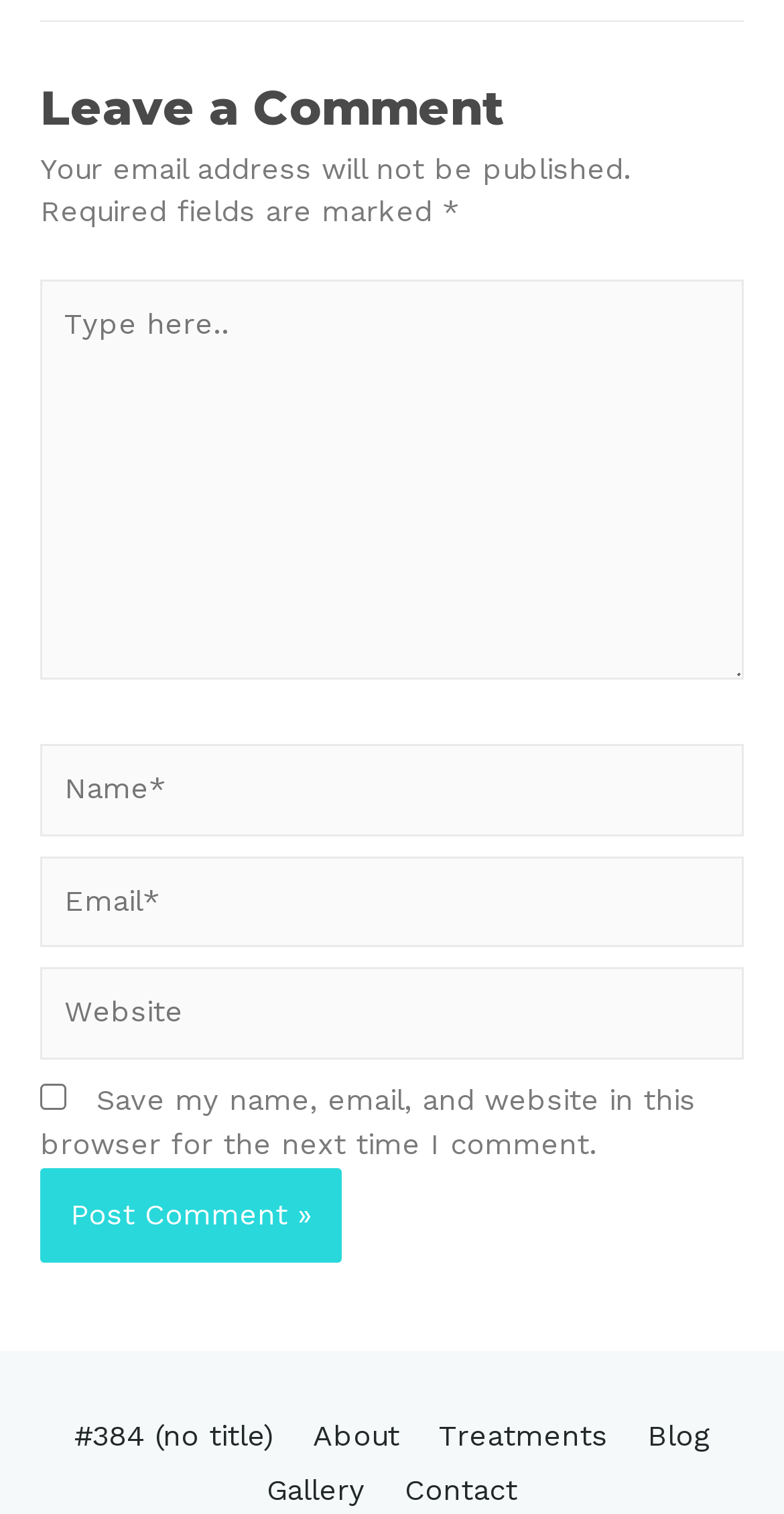Please identify the bounding box coordinates of the element's region that I should click in order to complete the following instruction: "read the latest news". The bounding box coordinates consist of four float numbers between 0 and 1, i.e., [left, top, right, bottom].

None